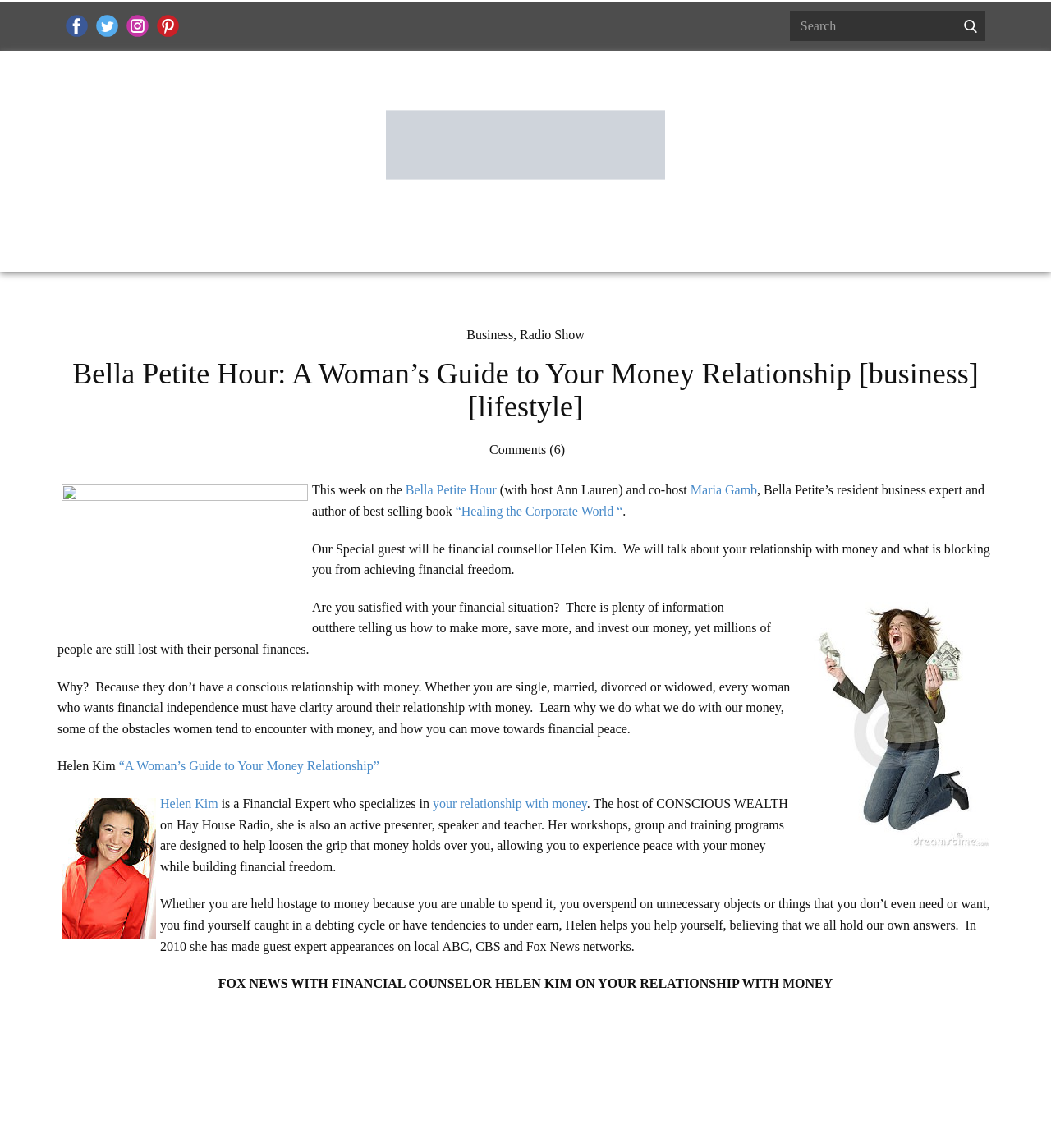Please locate the bounding box coordinates of the region I need to click to follow this instruction: "Check out Helen Kim's profile".

[0.152, 0.694, 0.208, 0.706]